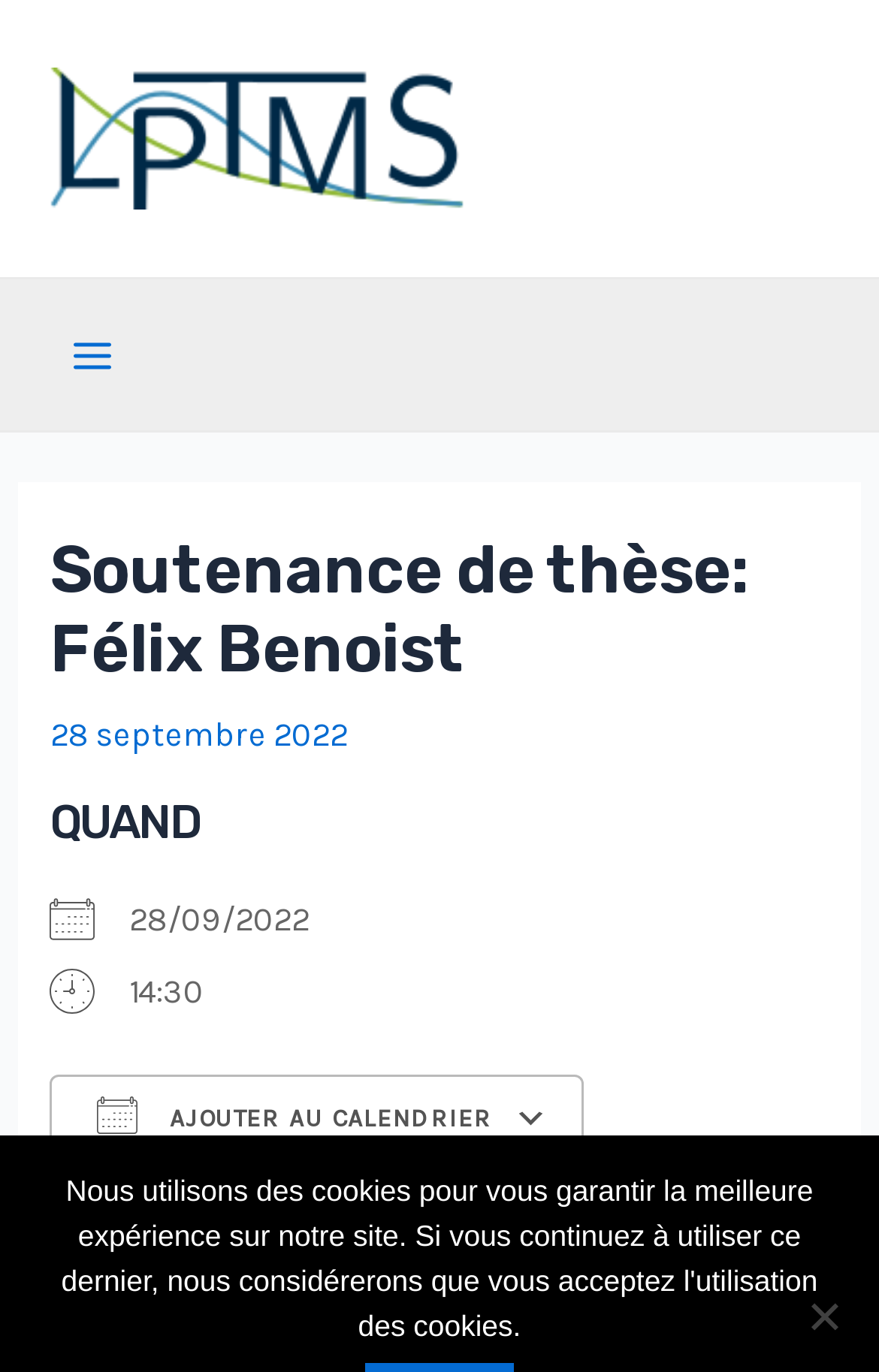Is there an option to add the event to a calendar?
Based on the screenshot, answer the question with a single word or phrase.

Yes